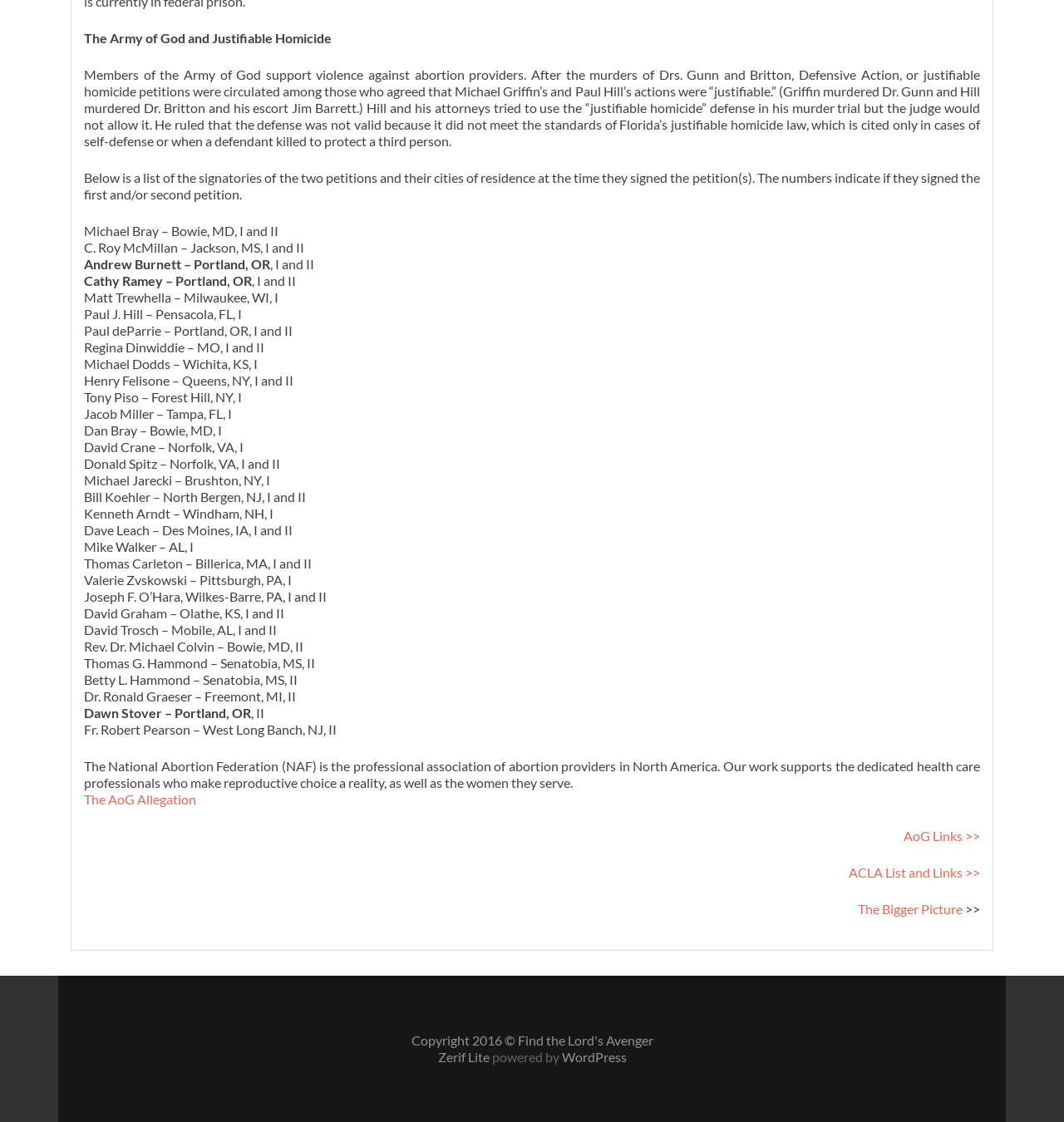How many signatories are listed on the webpage?
Give a one-word or short phrase answer based on the image.

24